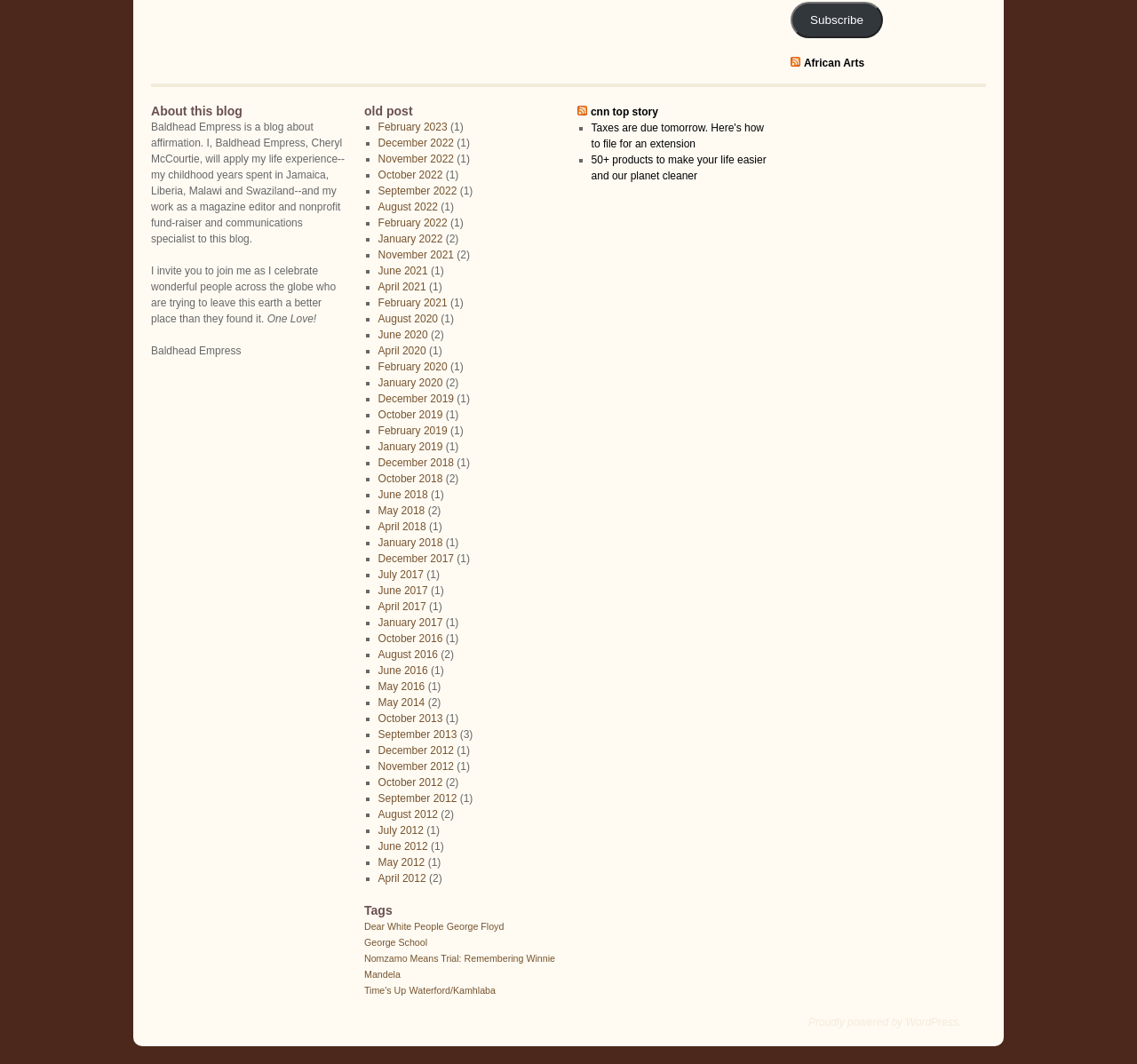Using the description "Twitter", locate and provide the bounding box of the UI element.

None